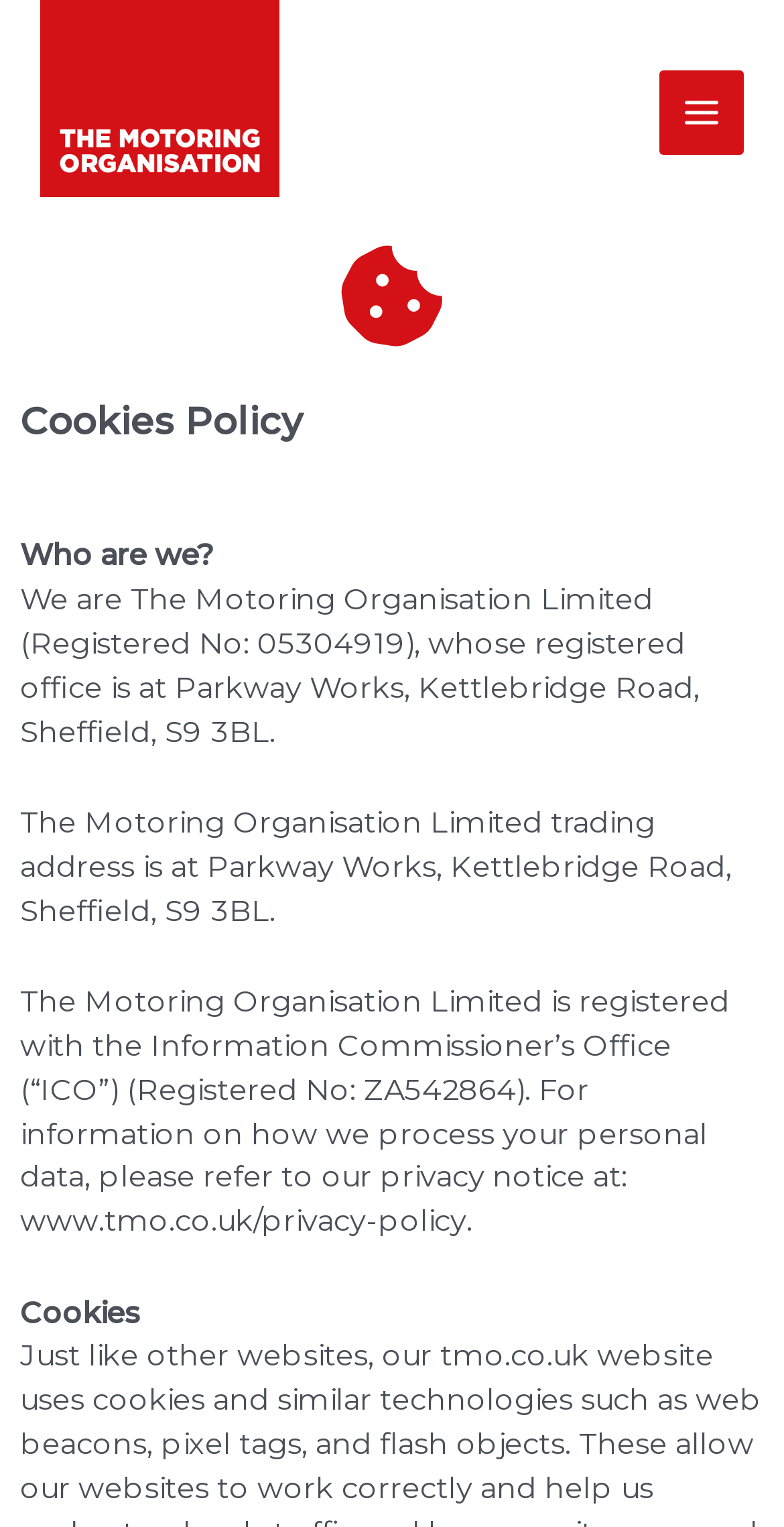Please provide a one-word or phrase answer to the question: 
Is the organization registered with the ICO?

Yes